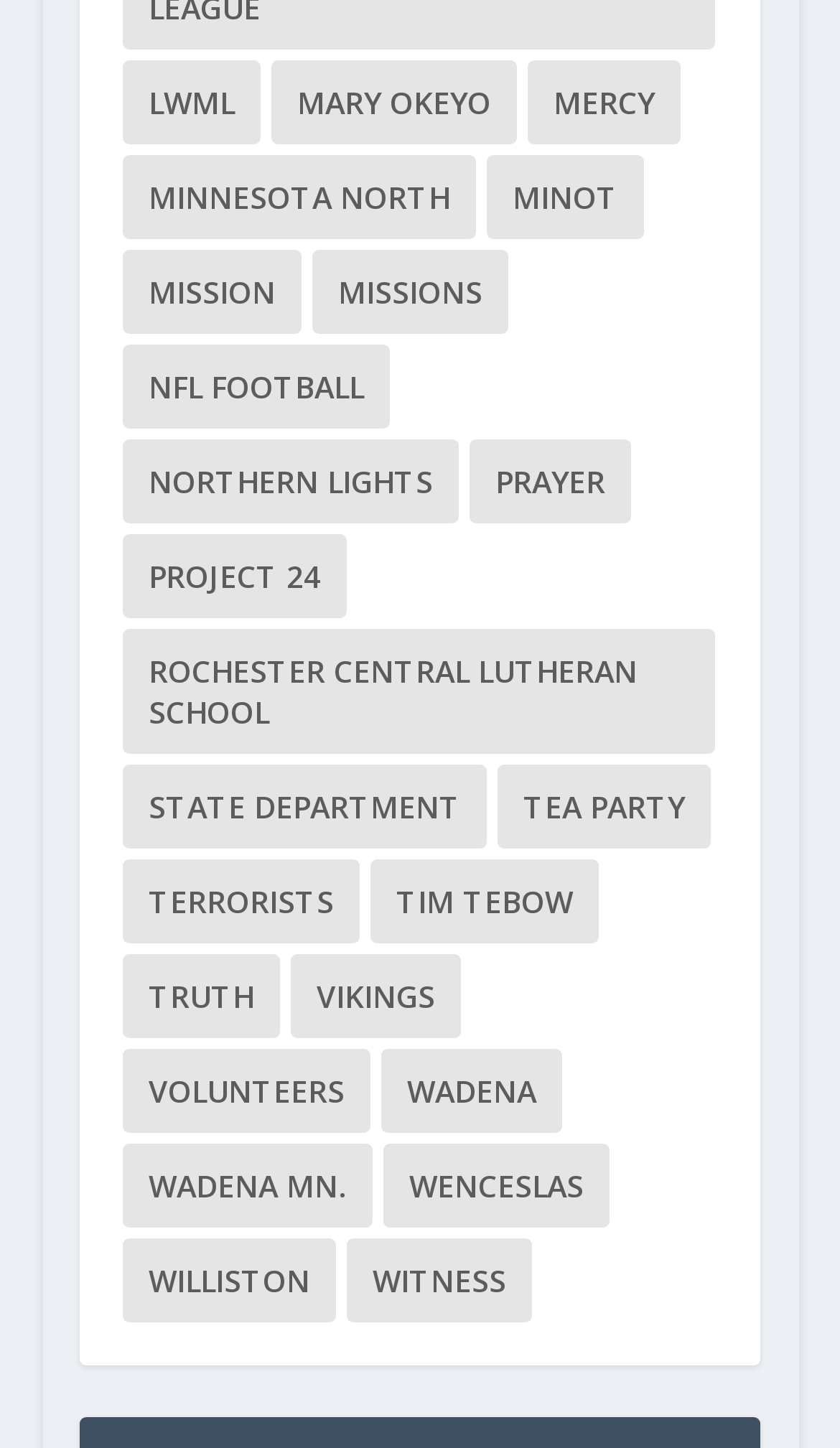How many links are on the webpage? From the image, respond with a single word or brief phrase.

20